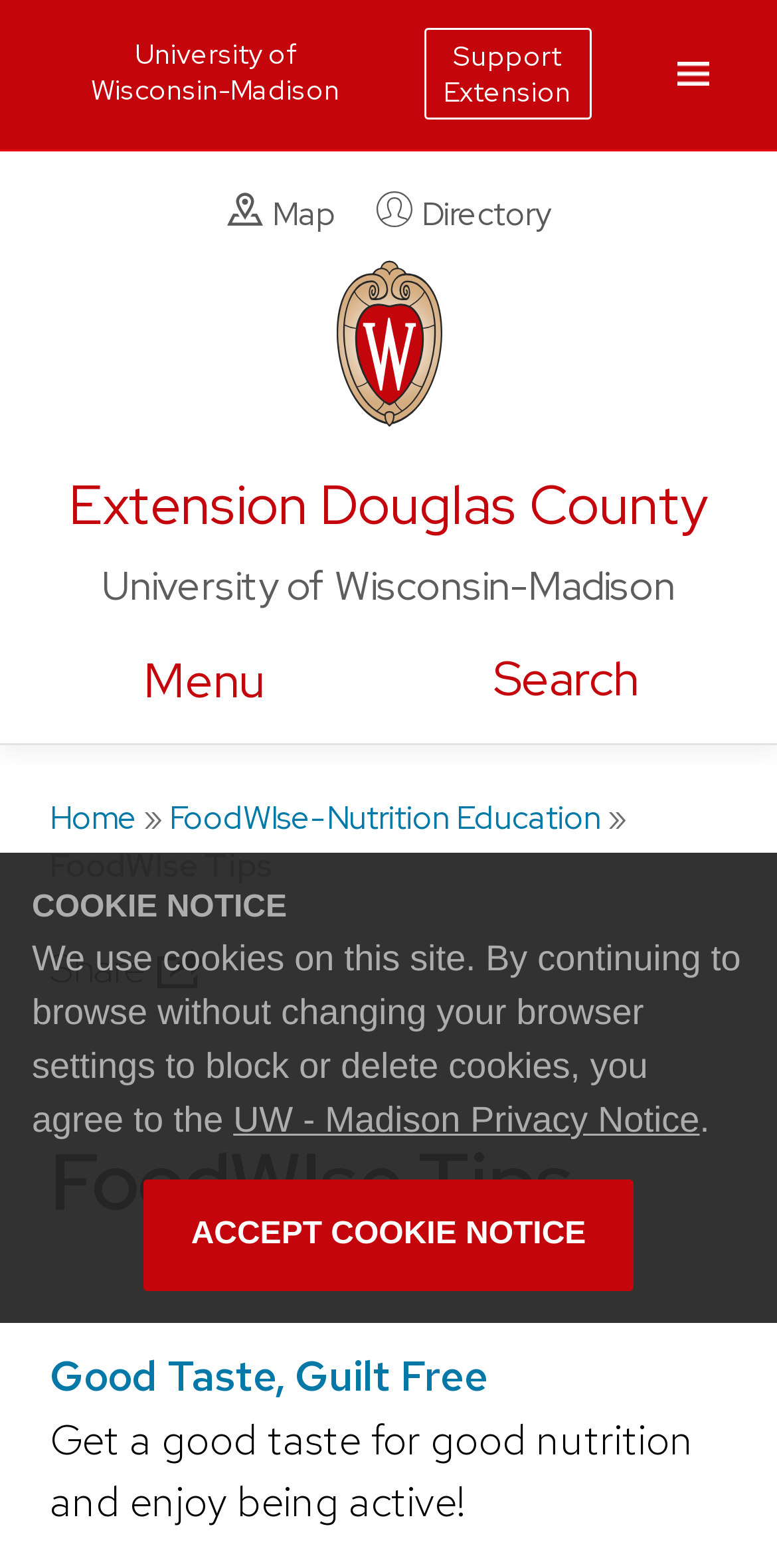How many links are there in the top navigation bar?
From the image, provide a succinct answer in one word or a short phrase.

5